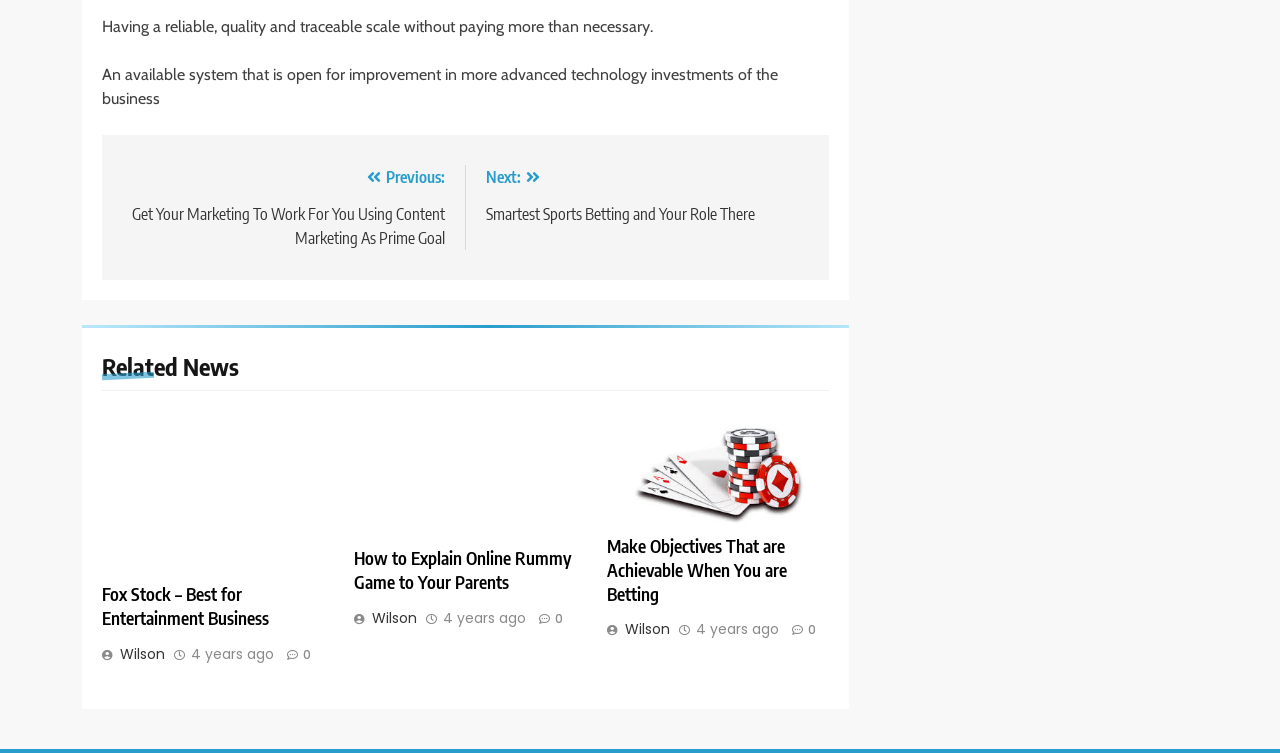Look at the image and answer the question in detail:
How old is the article 'Make Objectives That are Achievable When You are Betting'?

I inspected the article element with the heading 'Make Objectives That are Achievable When You are Betting' and found a link with the text '4 years ago', which indicates the age of the article.